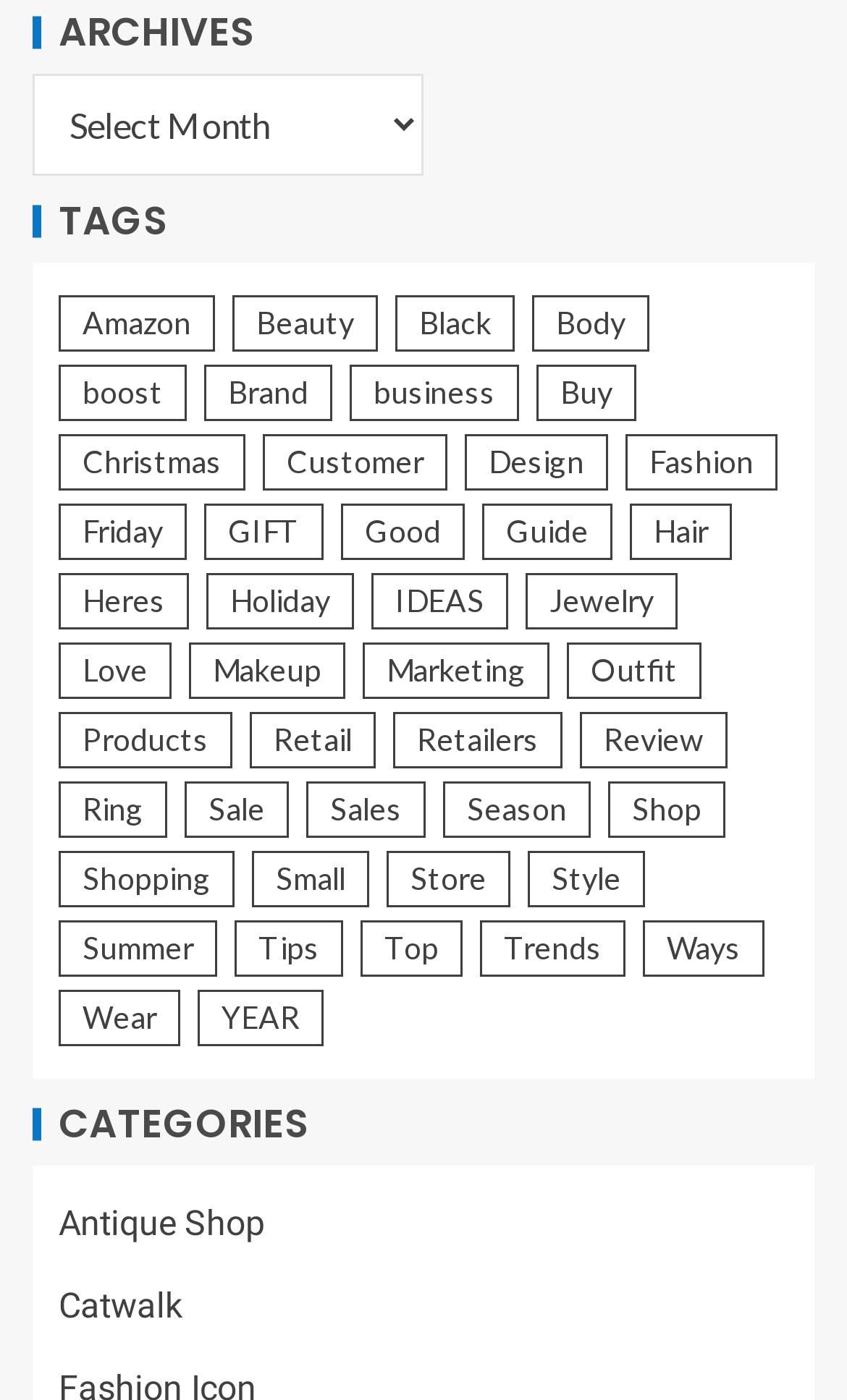Predict the bounding box of the UI element based on the description: "Season". The coordinates should be four float numbers between 0 and 1, formatted as [left, top, right, bottom].

[0.523, 0.558, 0.697, 0.598]